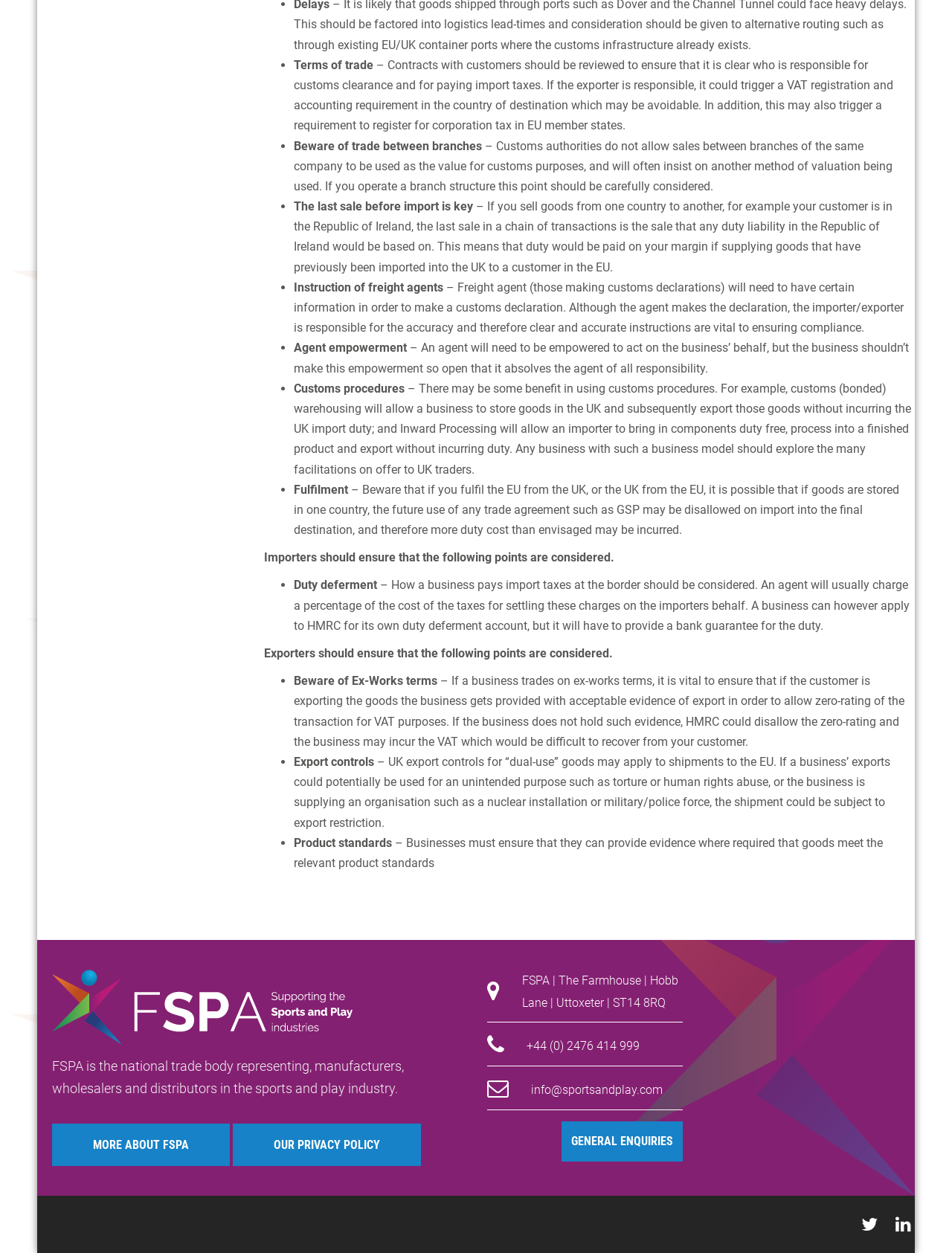What is the contact email of FSPA?
Make sure to answer the question with a detailed and comprehensive explanation.

The contact email of FSPA is info@sportsandplay.com, which is listed at the bottom of the webpage along with the organization's address and phone number.